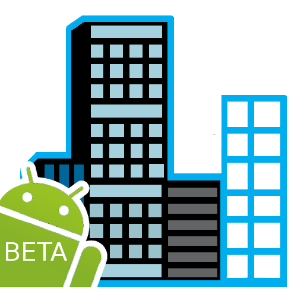Offer a detailed narrative of the scene shown in the image.

The image features an illustration showcasing a stylized urban landscape with tall buildings rendered in a simple, modern design. Prominently displayed in the foreground is the Android mascot, which is recognizable for its green color and playful demeanor, adorned with a bold "BETA" label. This visual symbolically represents the "SightSpace 3D for Android Beta", highlighting its focus on augmented reality and architectural visualization capabilities for Android devices. The combination of the Android mascot and the urban skyline effectively conveys the innovative and tech-forward aspects of the application, inviting users to engage with the beta testing phase of the app.